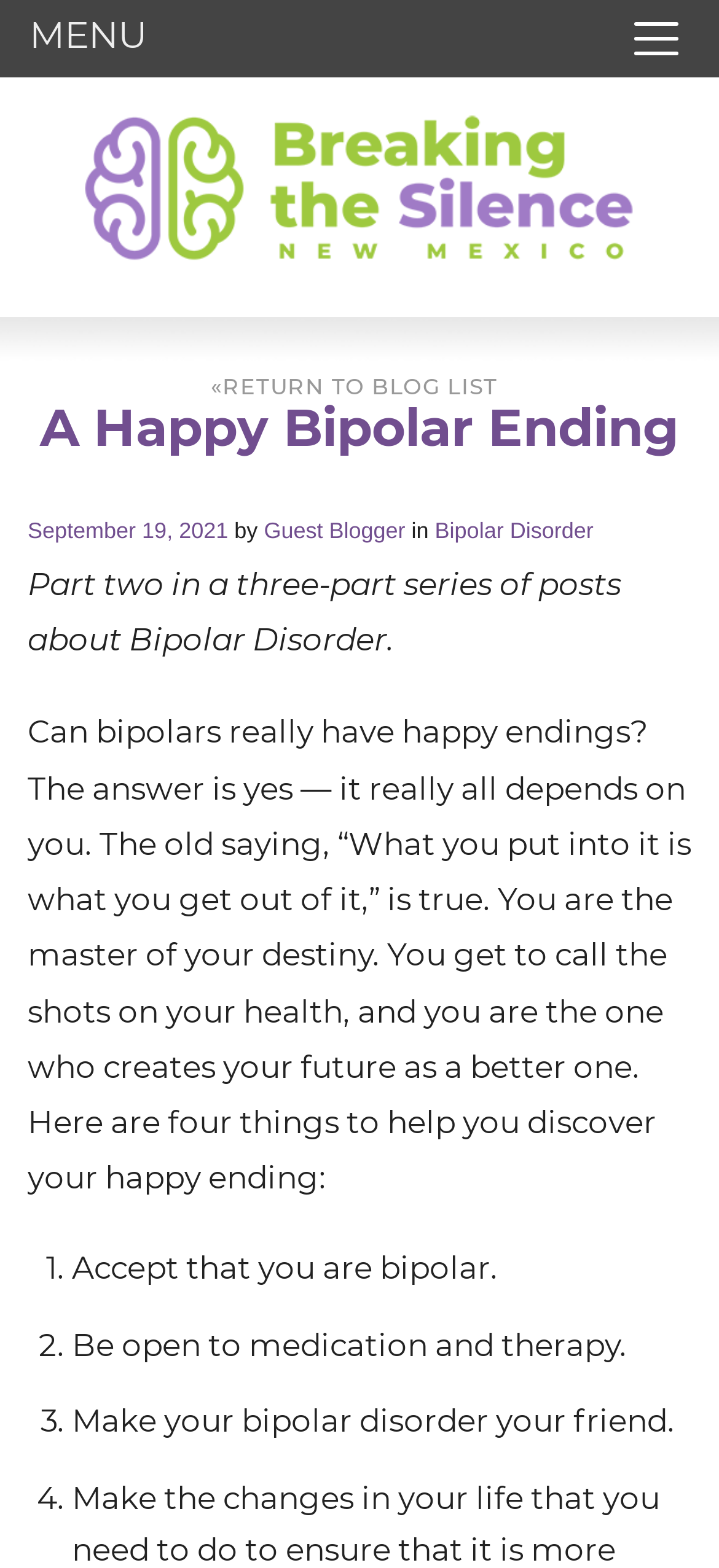Using the image as a reference, answer the following question in as much detail as possible:
What is the topic of the blog post?

The topic of the blog post can be found by looking at the text below the date of the post, where it says 'in Bipolar Disorder'. This indicates that the blog post is about Bipolar Disorder, which is a mental health condition.